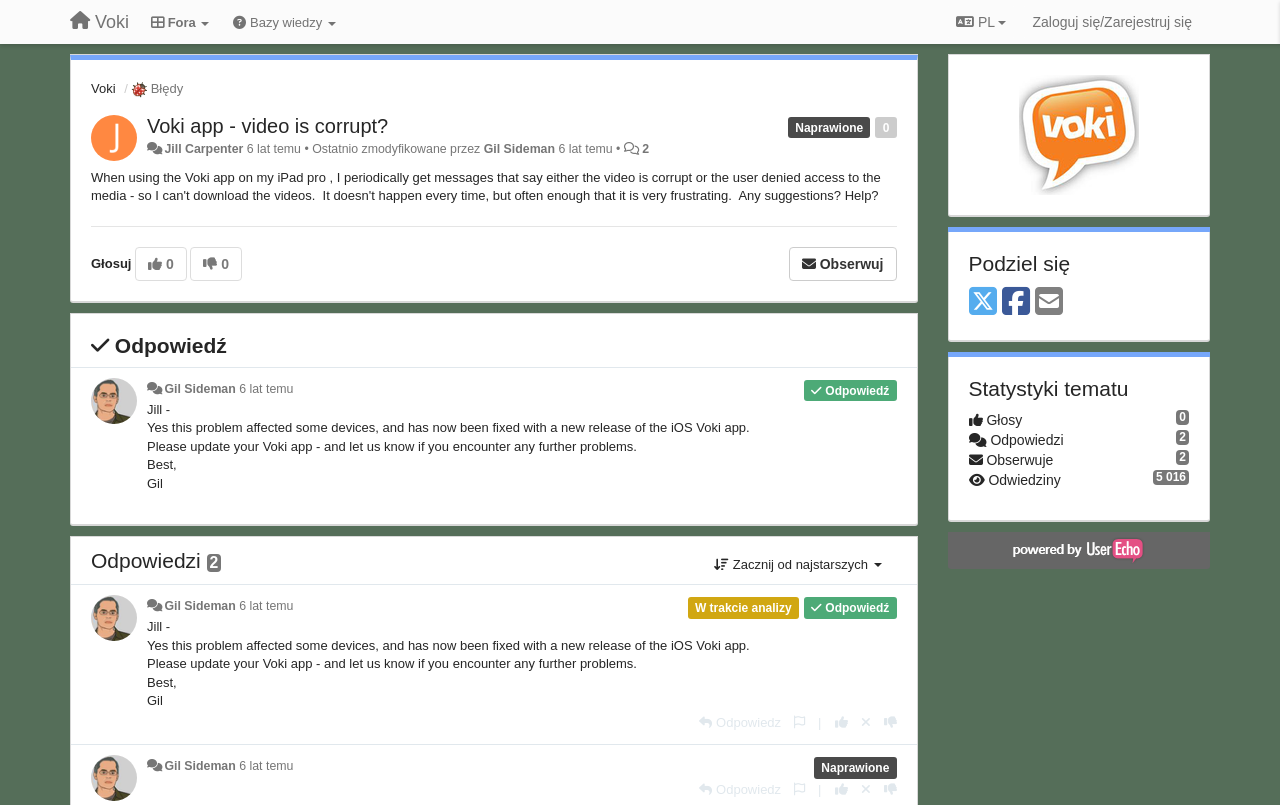Please identify the bounding box coordinates of the area that needs to be clicked to fulfill the following instruction: "Click on the 'Voki' link."

[0.071, 0.101, 0.09, 0.119]